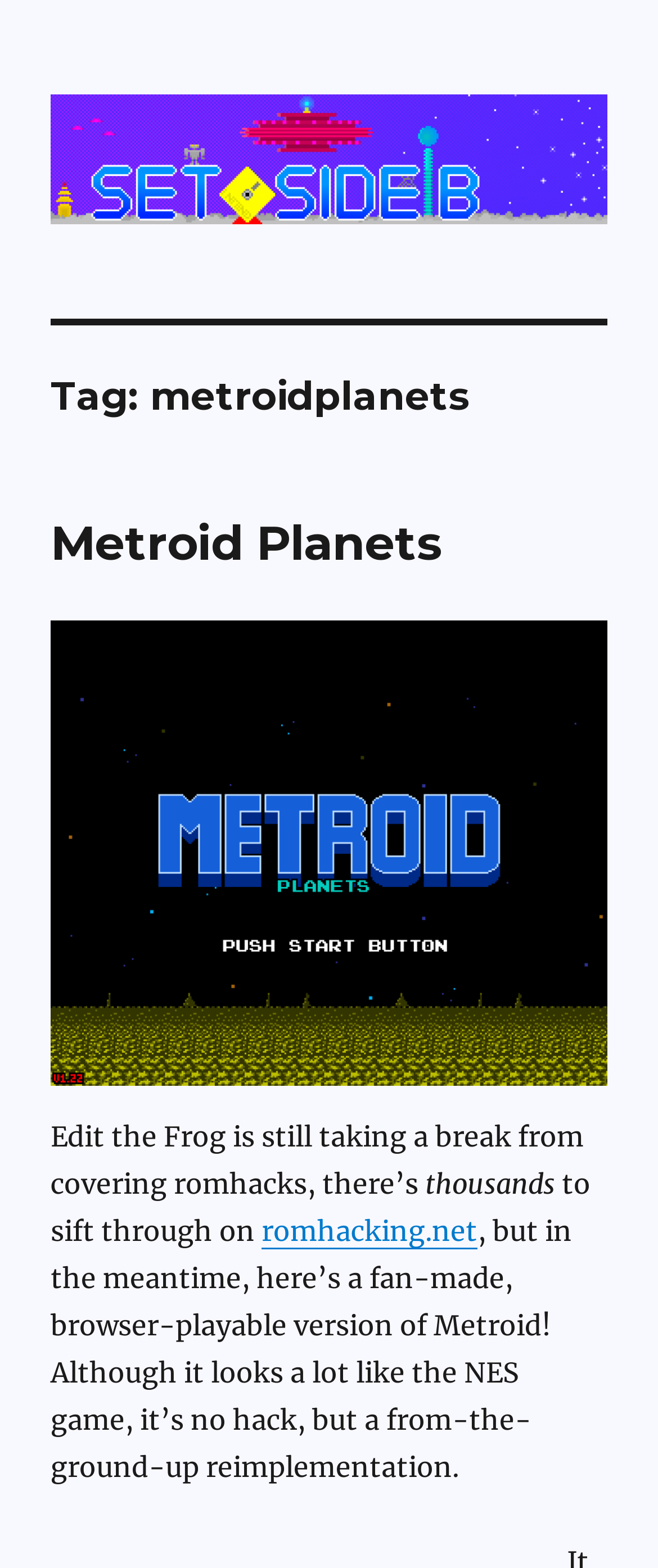Look at the image and give a detailed response to the following question: What is the author doing with romhacks?

I found this answer by reading the text on the webpage, which says 'Edit the Frog is still taking a break from covering romhacks...'. This implies that the author, Edit the Frog, is currently not working on romhacks.